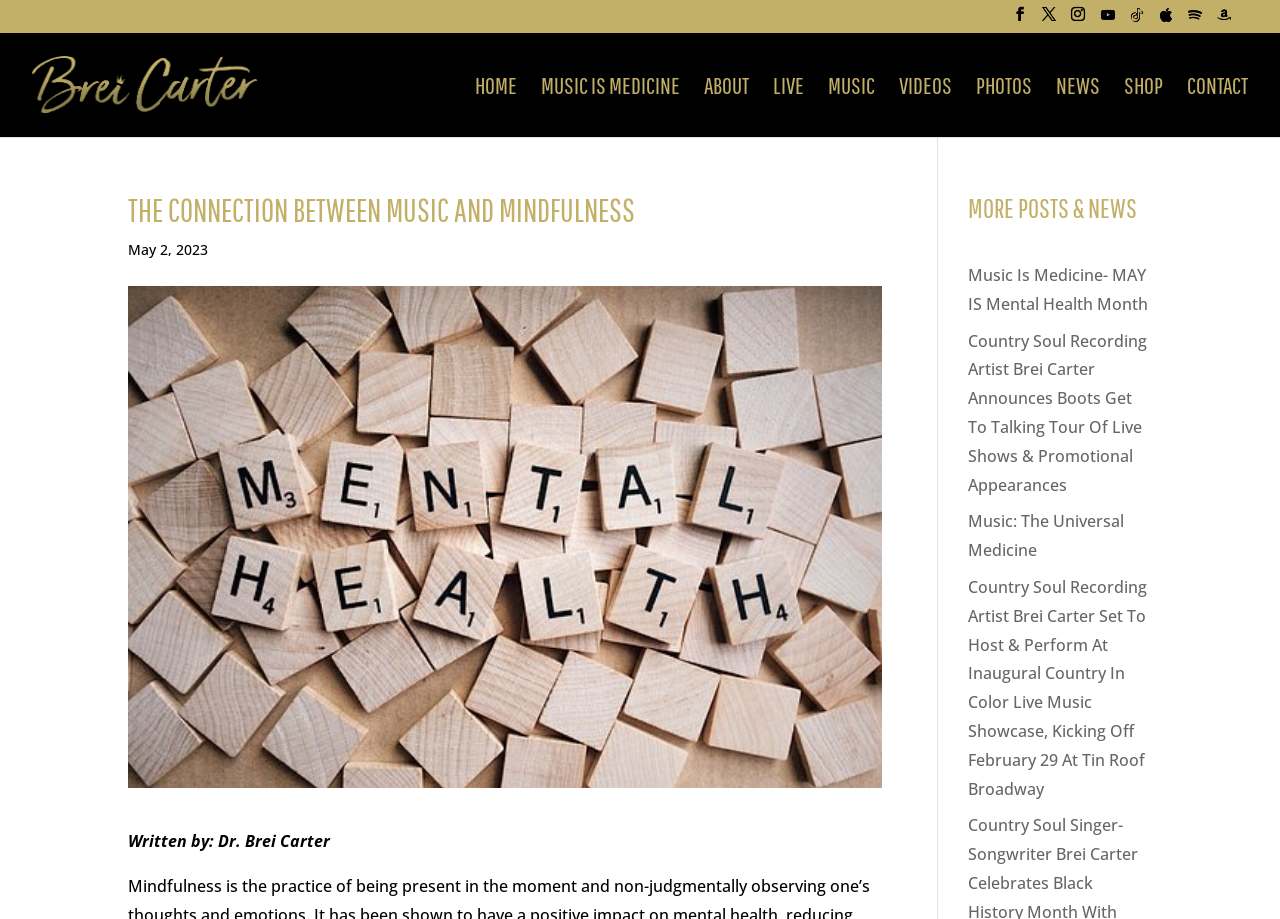Extract the heading text from the webpage.

THE CONNECTION BETWEEN MUSIC AND MINDFULNESS